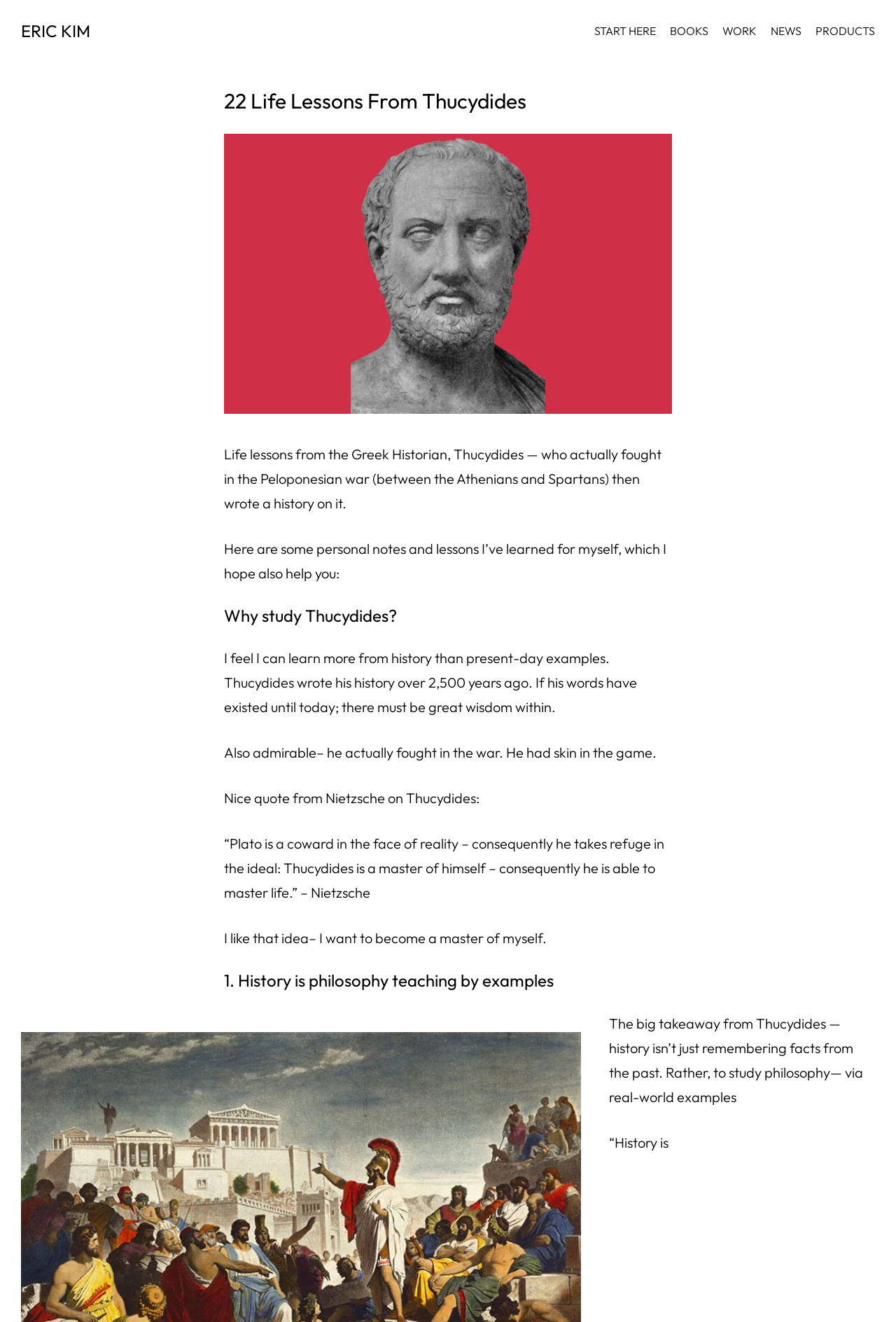What is the quote from Nietzsche about Thucydides?
Please respond to the question with a detailed and well-explained answer.

The quote from Nietzsche about Thucydides is mentioned in the blockquote on the webpage, which says '“Plato is a coward in the face of reality – consequently he takes refuge in the ideal: Thucydides is a master of himself – consequently he is able to master life.”'